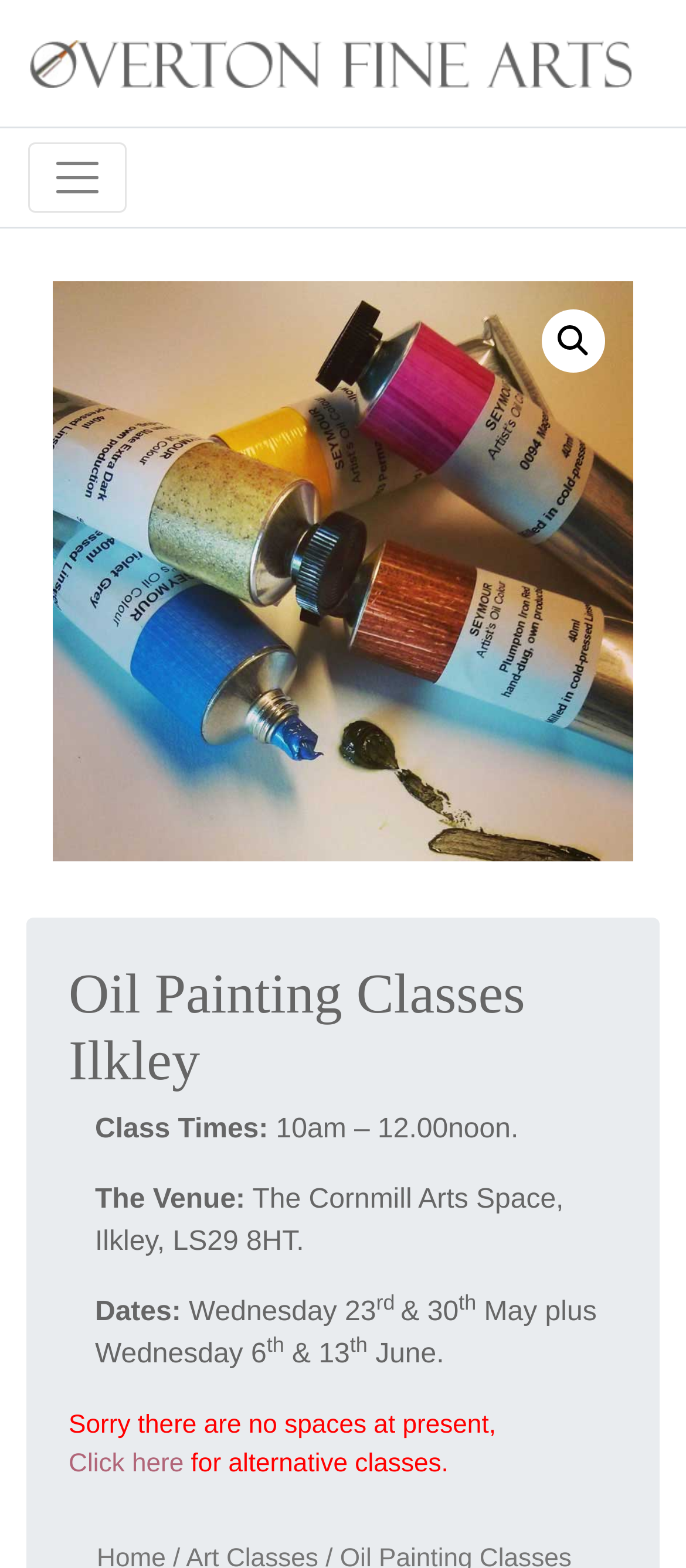What is the time of the art class?
Using the image, answer in one word or phrase.

10am – 12.00noon